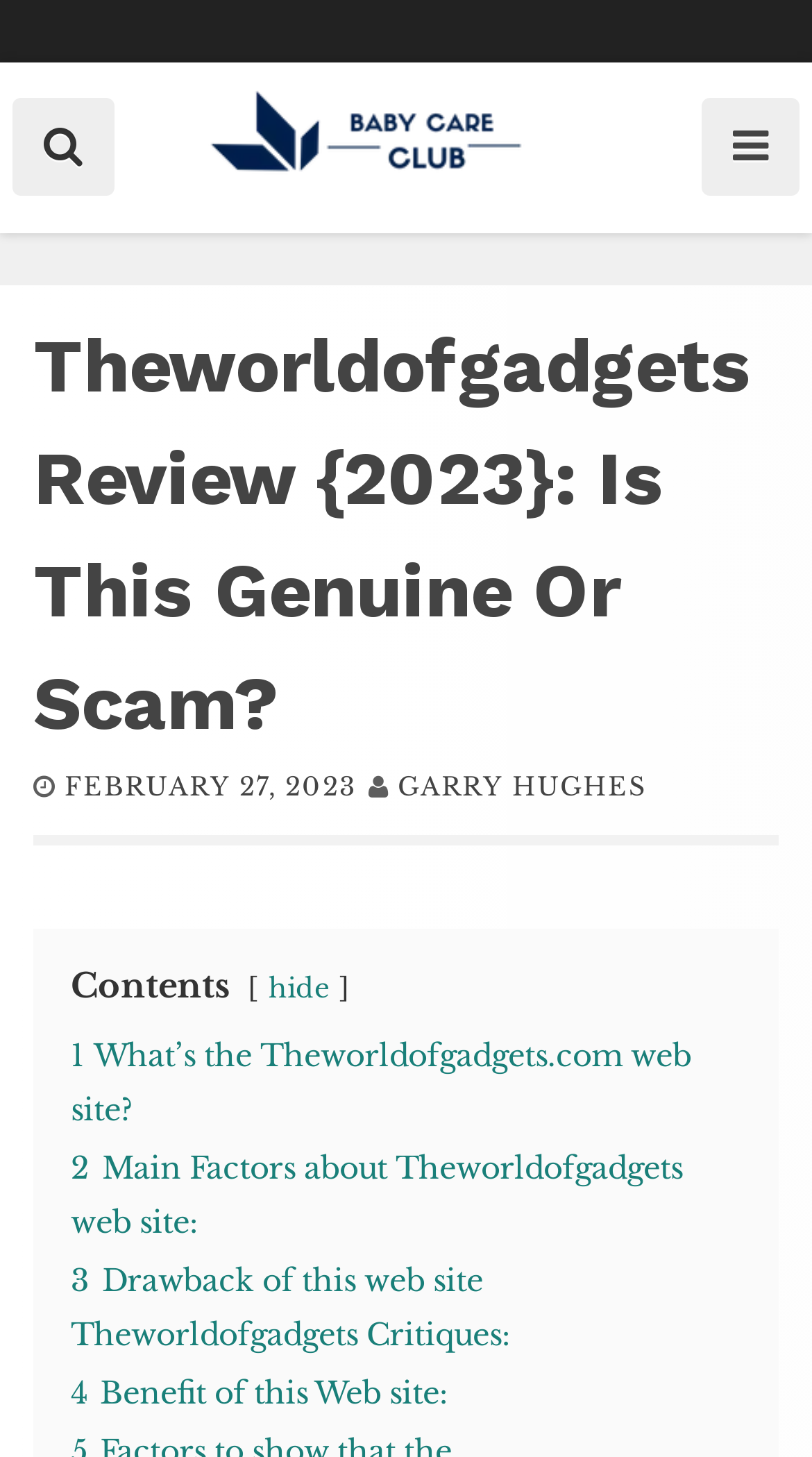Determine the bounding box coordinates of the clickable element necessary to fulfill the instruction: "Click the menu button". Provide the coordinates as four float numbers within the 0 to 1 range, i.e., [left, top, right, bottom].

[0.864, 0.068, 0.985, 0.135]